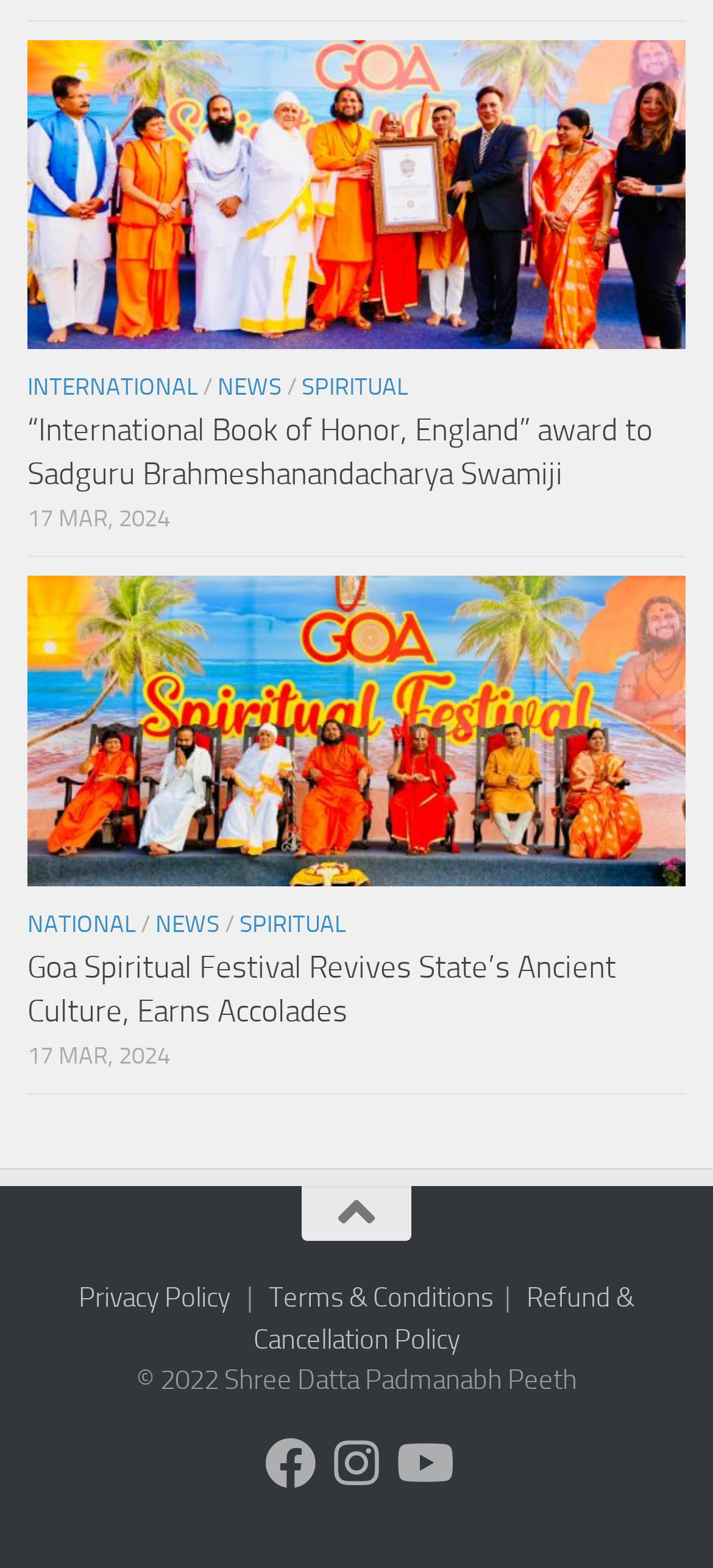From the details in the image, provide a thorough response to the question: How many social media platforms are linked?

At the bottom of the webpage, there are links to follow the website on Facebook, Instagram, and Youtube, which are three social media platforms.